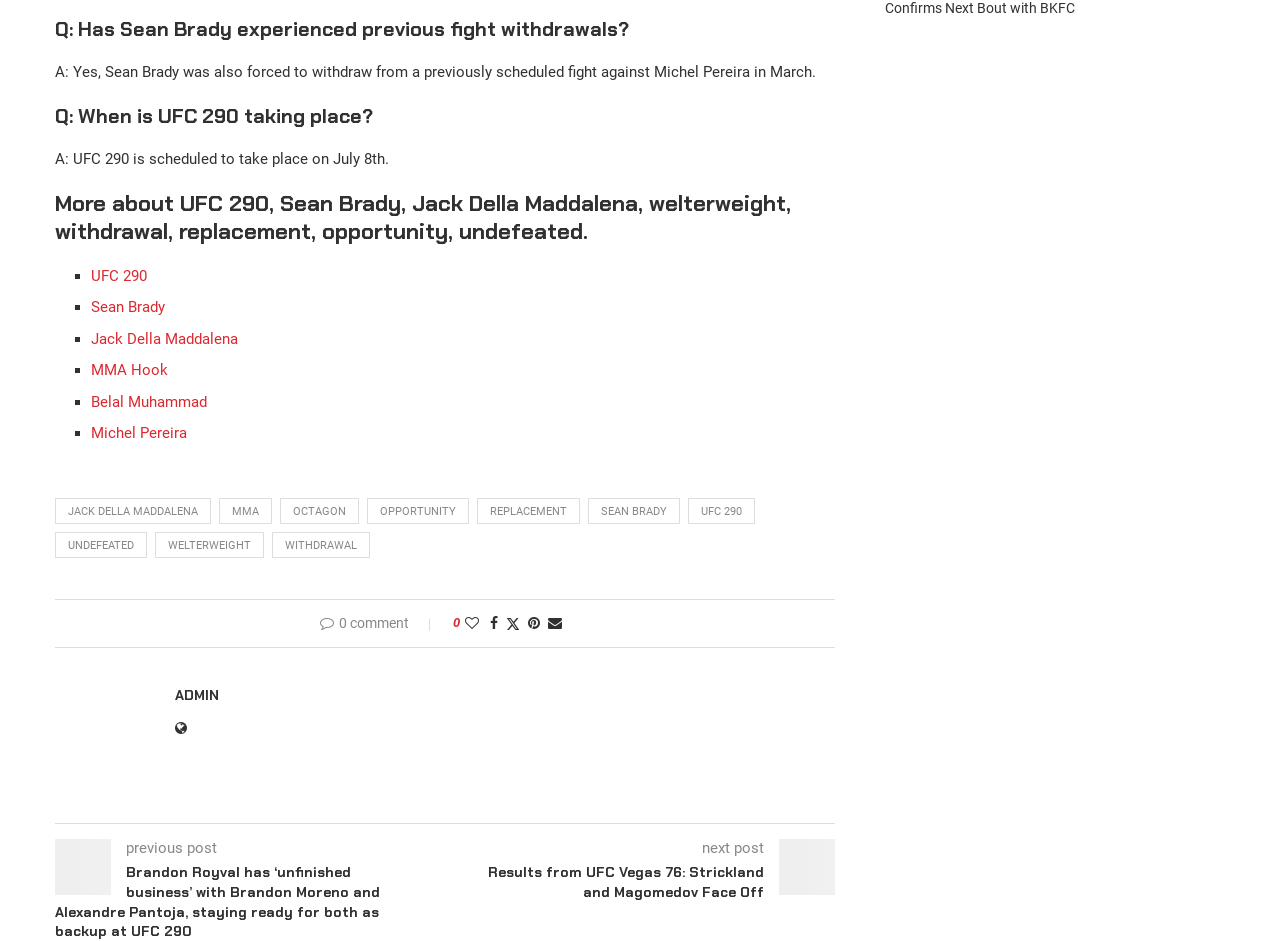Using the provided element description, identify the bounding box coordinates as (top-left x, top-left y, bottom-right x, bottom-right y). Ensure all values are between 0 and 1. Description: parent_node: previous post

[0.043, 0.892, 0.087, 0.951]